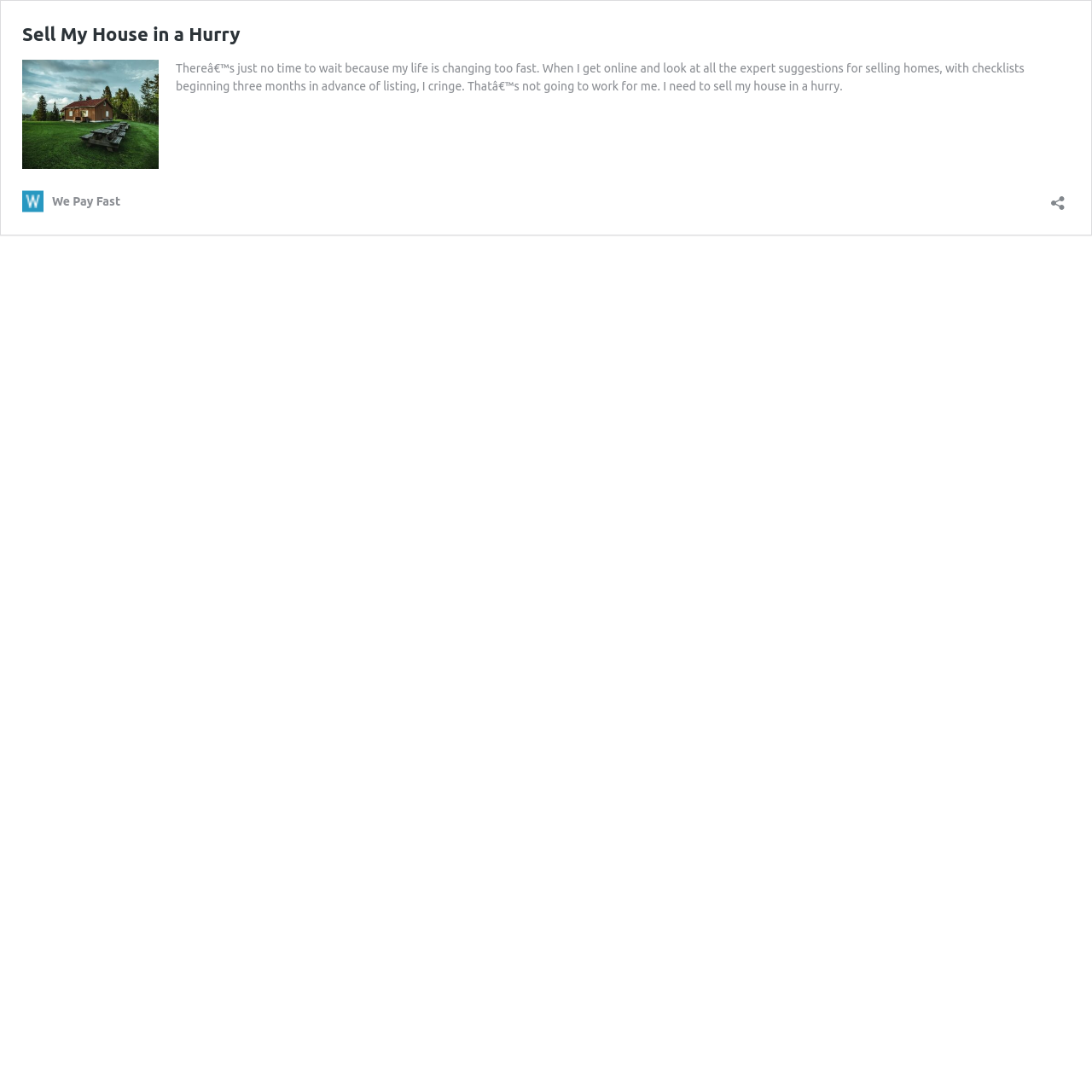Give an in-depth explanation of the webpage layout and content.

The webpage is about selling a house quickly, with a focus on urgent situations. At the top left, there is a prominent link "Sell My House in a Hurry" followed by another link "sell my house for cash fast" with a small image next to it. The image is positioned slightly below the first link. 

Below these links, there is a paragraph of text that describes a personal situation where the individual needs to sell their house quickly due to changing life circumstances. This text block takes up most of the width of the page.

To the right of the text, there is a table layout with a link "We Pay Fast" at the top, and a button "Open sharing dialog" at the bottom right corner. 

At the top right, there is a tab panel that spans almost the entire width of the page.